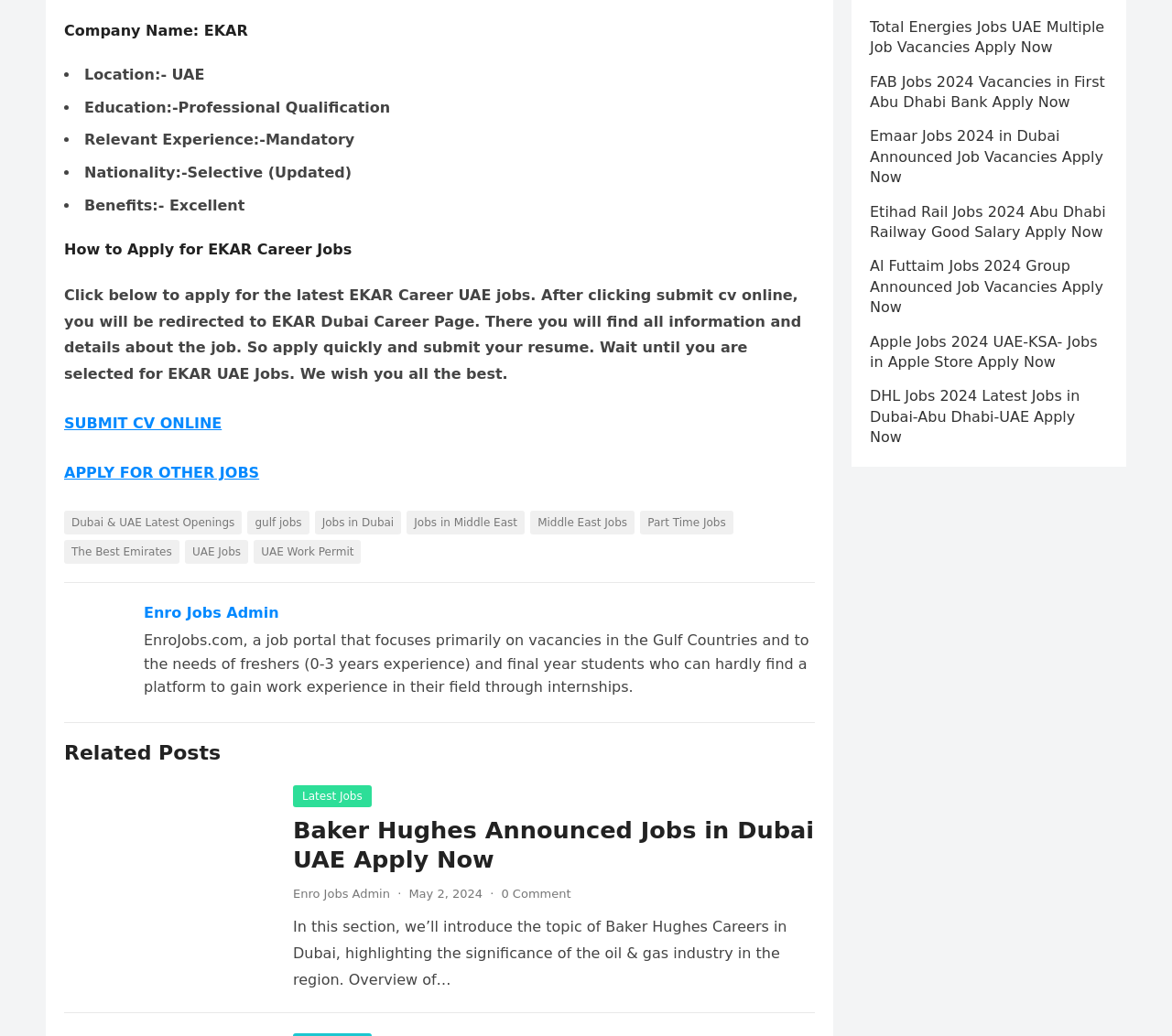Find the bounding box coordinates of the element to click in order to complete the given instruction: "Read about Baker Hughes announced jobs in Dubai UAE."

[0.25, 0.788, 0.695, 0.842]